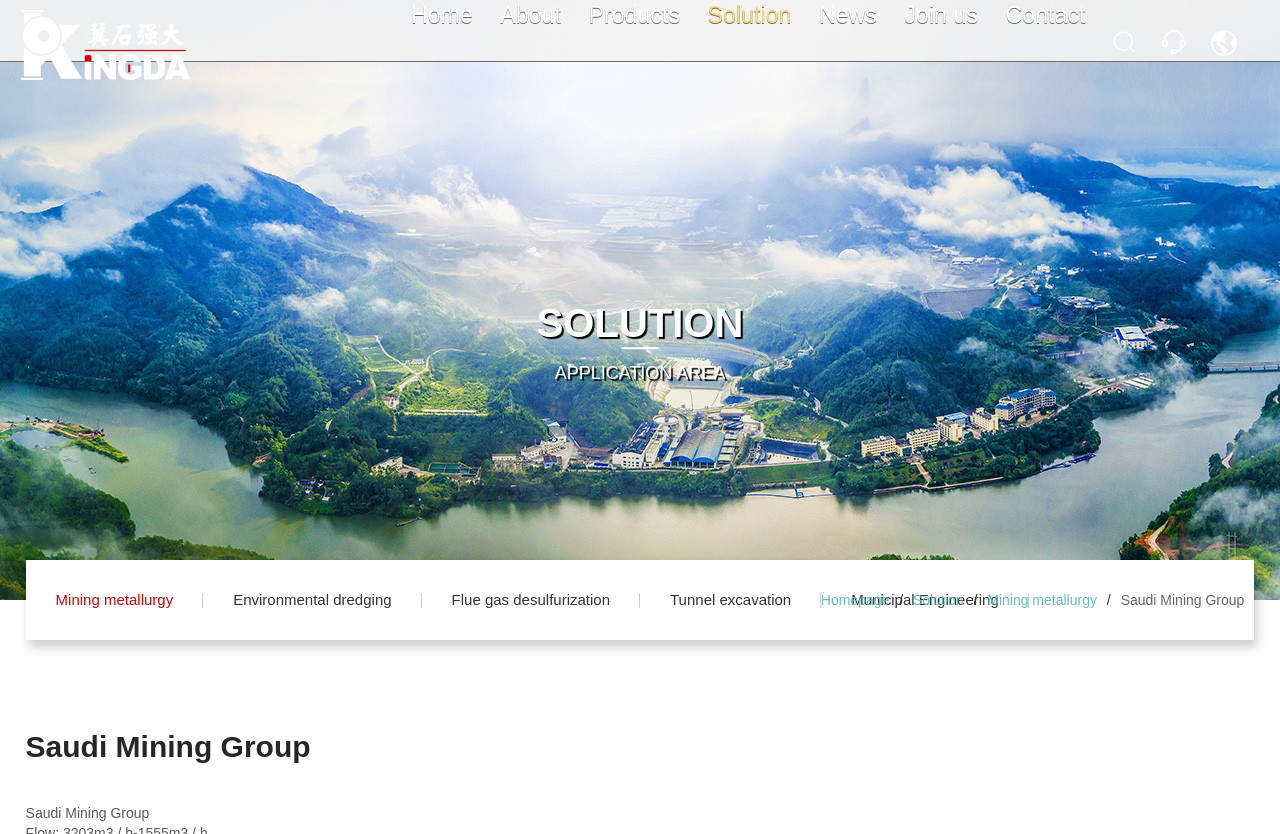Please specify the bounding box coordinates of the clickable section necessary to execute the following command: "Explore the Solution page".

[0.556, 0.0, 0.621, 0.107]